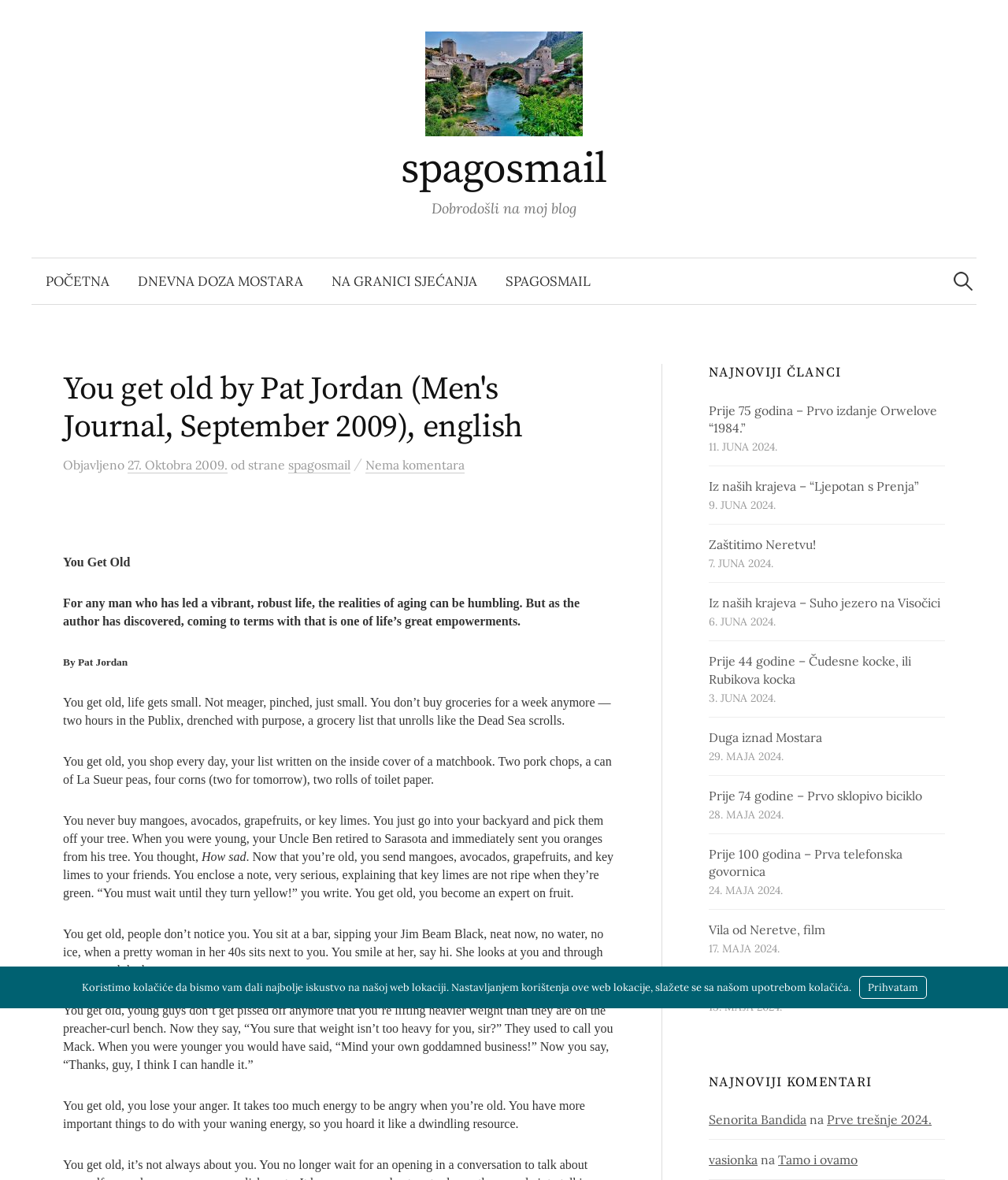Determine the bounding box coordinates of the region that needs to be clicked to achieve the task: "Check the latest comments".

[0.703, 0.91, 0.938, 0.925]